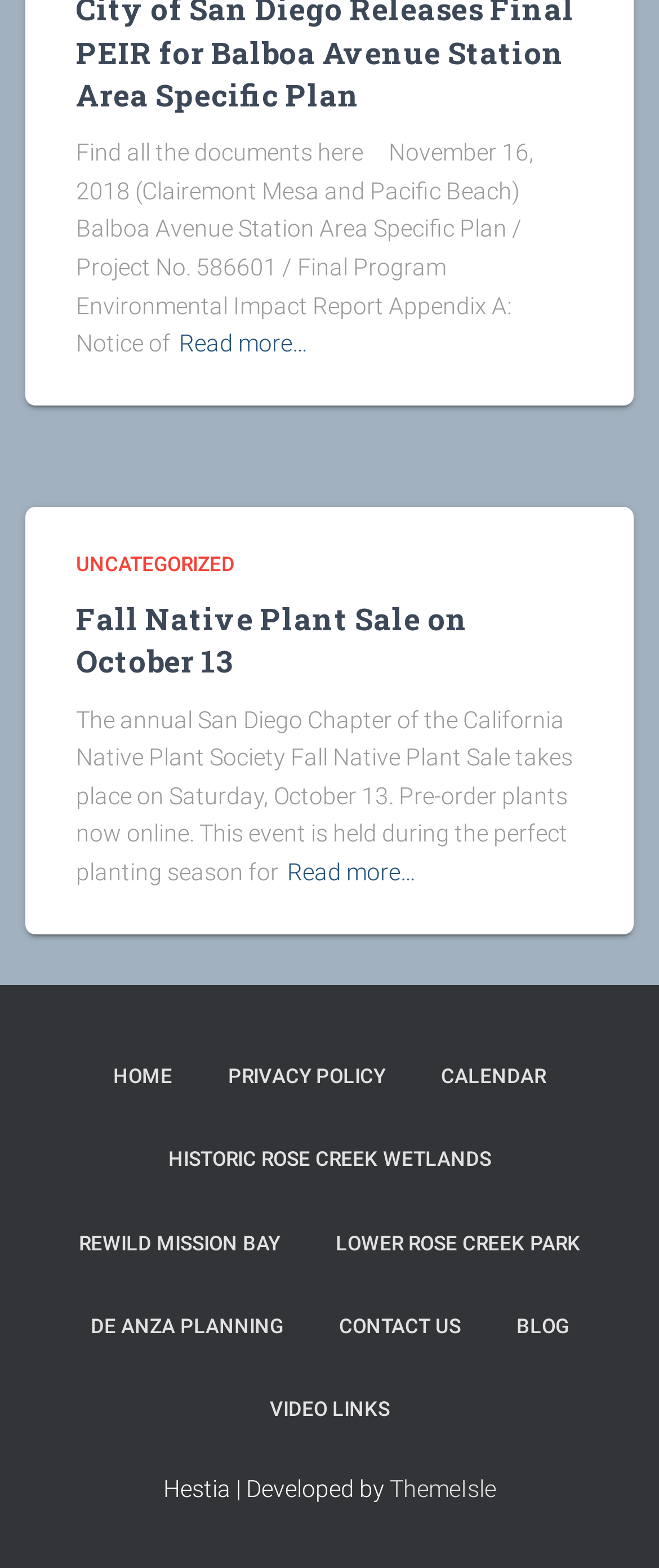Determine the bounding box coordinates for the clickable element required to fulfill the instruction: "View UNCATEGORIZED page". Provide the coordinates as four float numbers between 0 and 1, i.e., [left, top, right, bottom].

[0.115, 0.352, 0.356, 0.367]